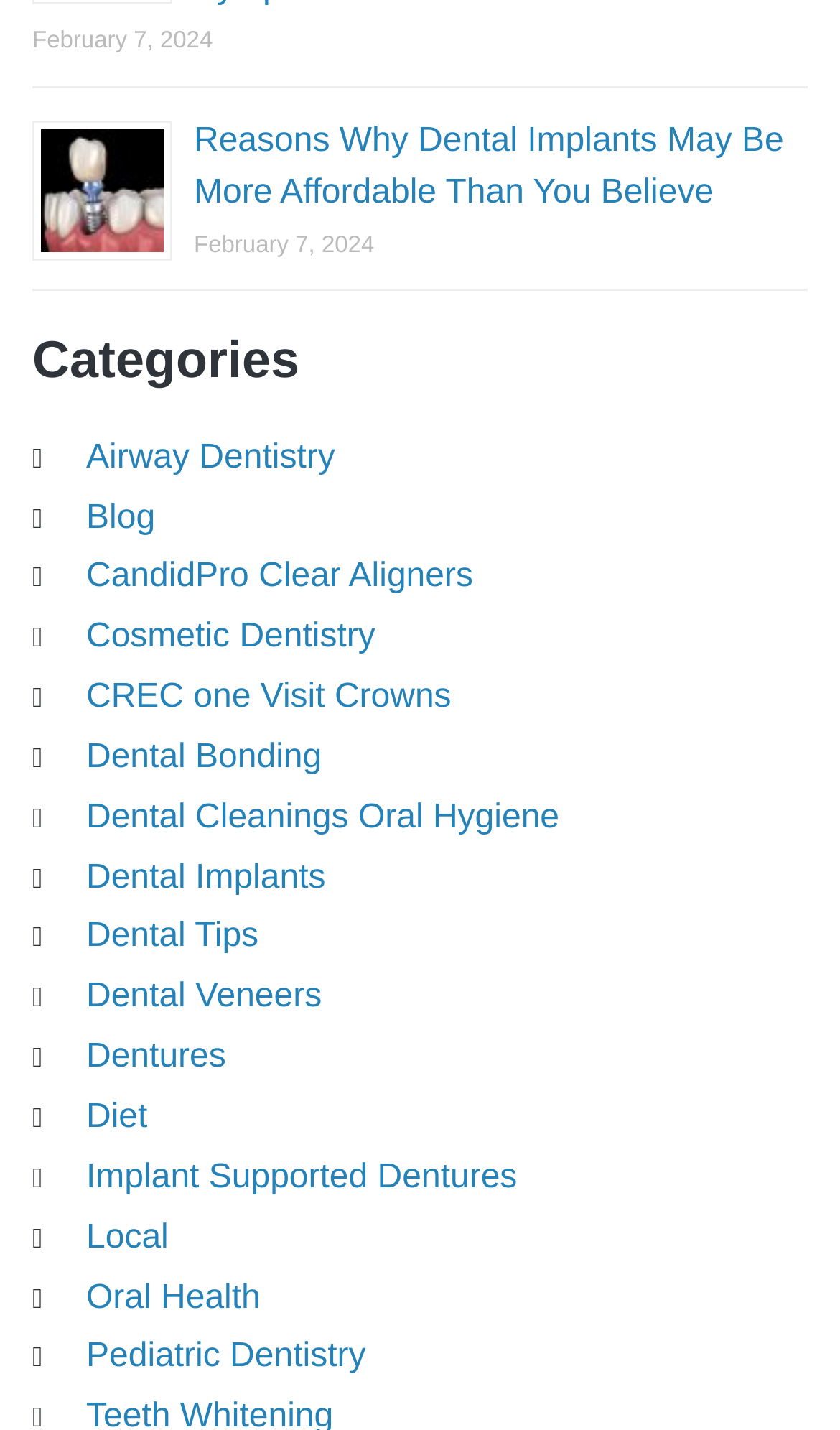How many categories are listed on the webpage?
Refer to the image and provide a concise answer in one word or phrase.

15